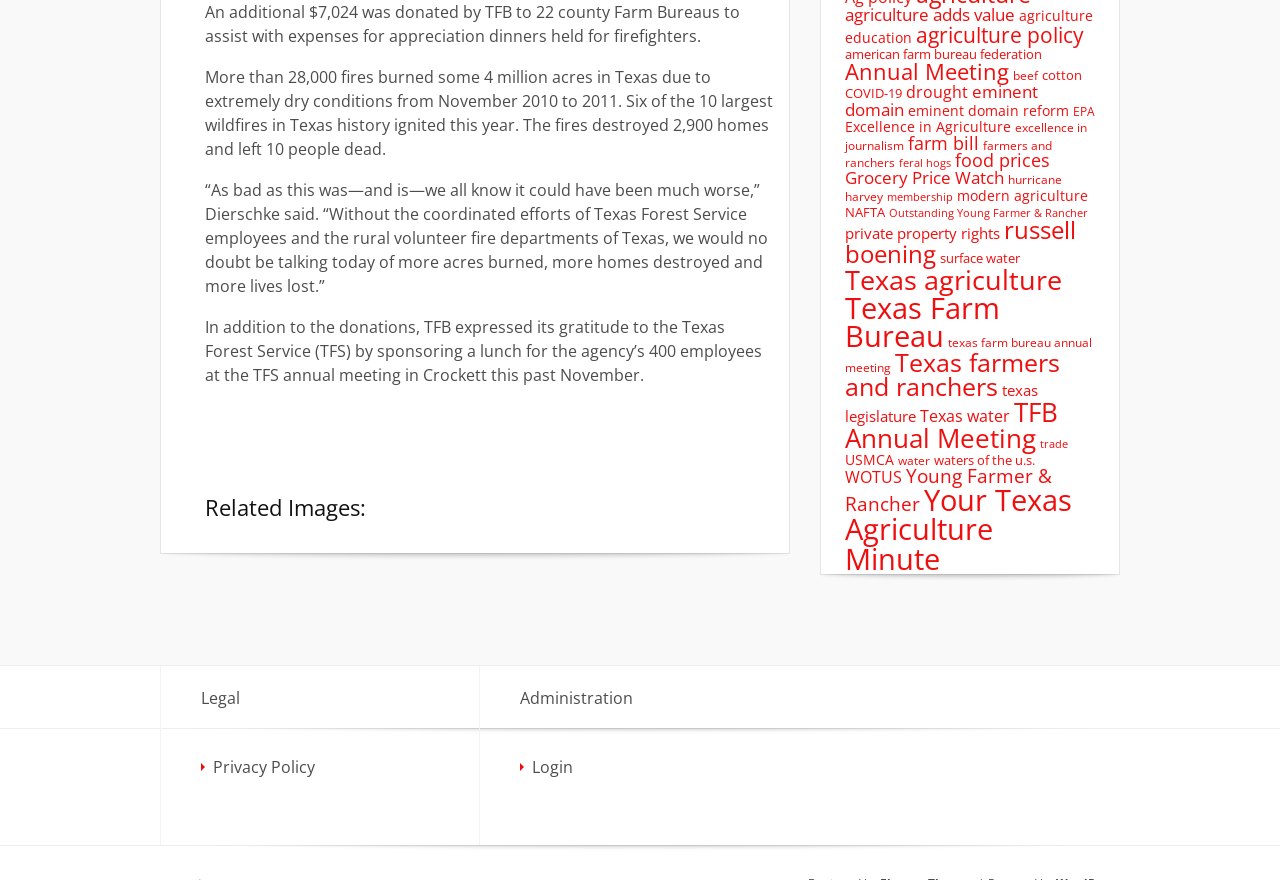Please find the bounding box coordinates of the element that you should click to achieve the following instruction: "Login to the system". The coordinates should be presented as four float numbers between 0 and 1: [left, top, right, bottom].

[0.416, 0.859, 0.448, 0.884]